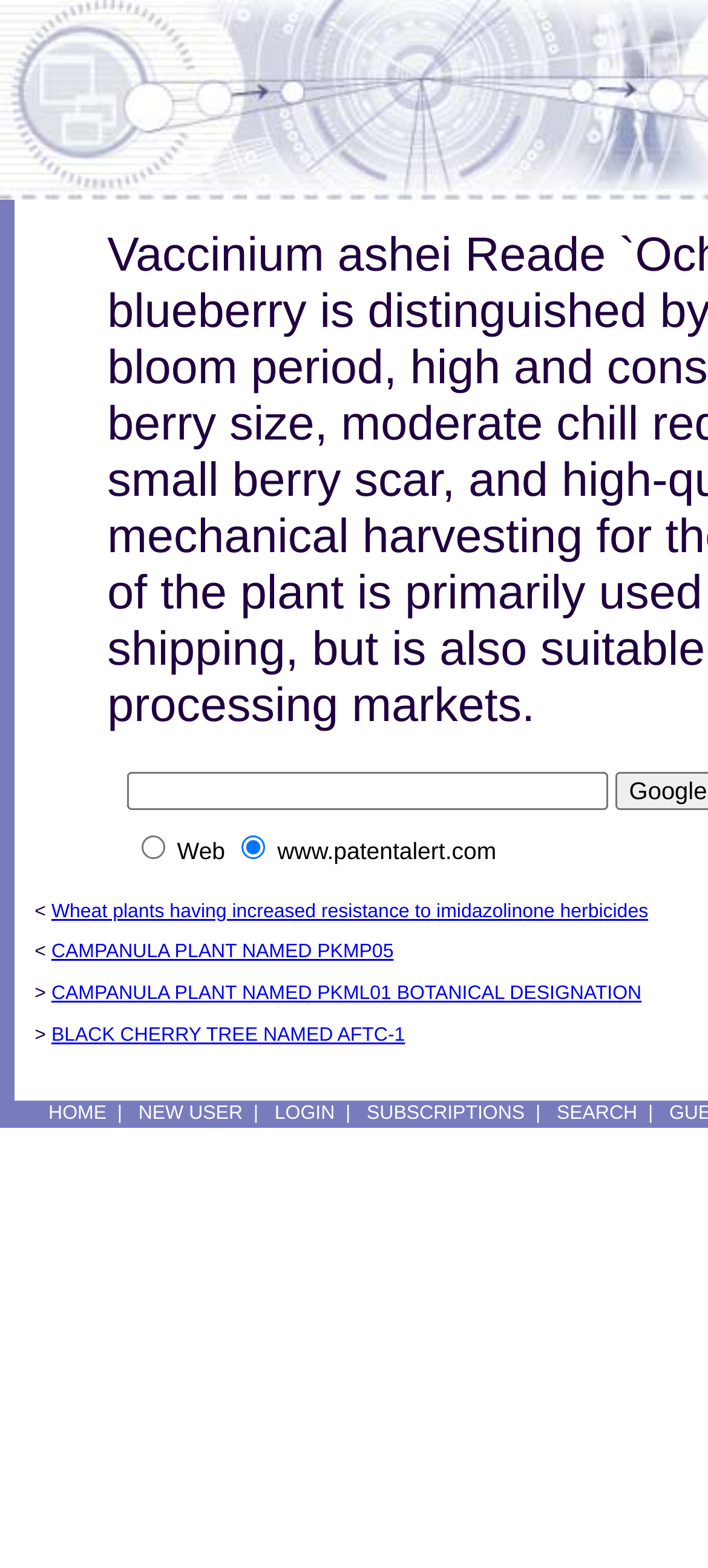What is the URL of the website?
Please use the image to provide a one-word or short phrase answer.

www.patentalert.com